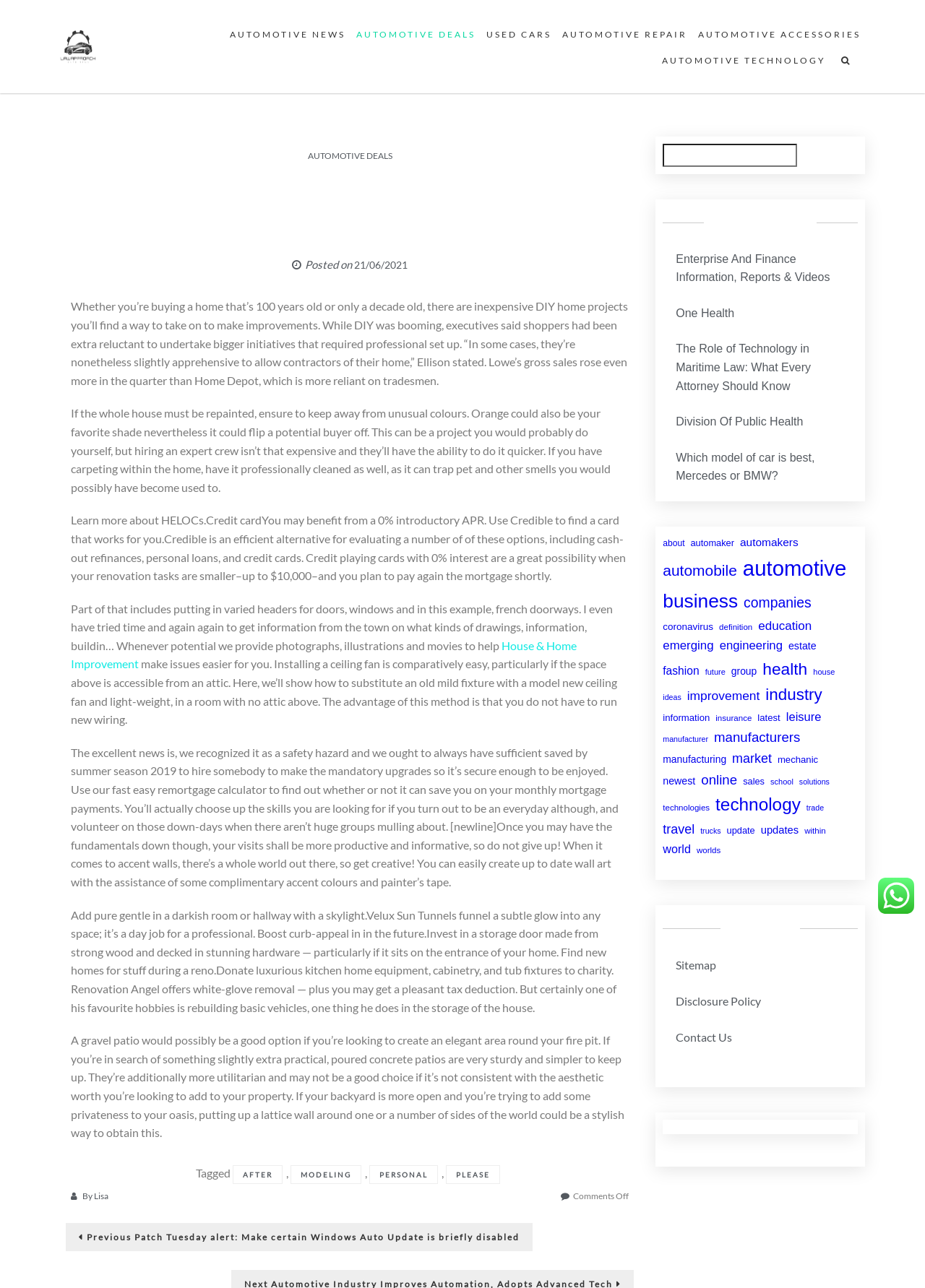What is the topic of the article?
Please respond to the question with as much detail as possible.

Based on the content of the article, it appears to be discussing DIY home projects and improvements, which suggests that the topic of the article is home improvement.